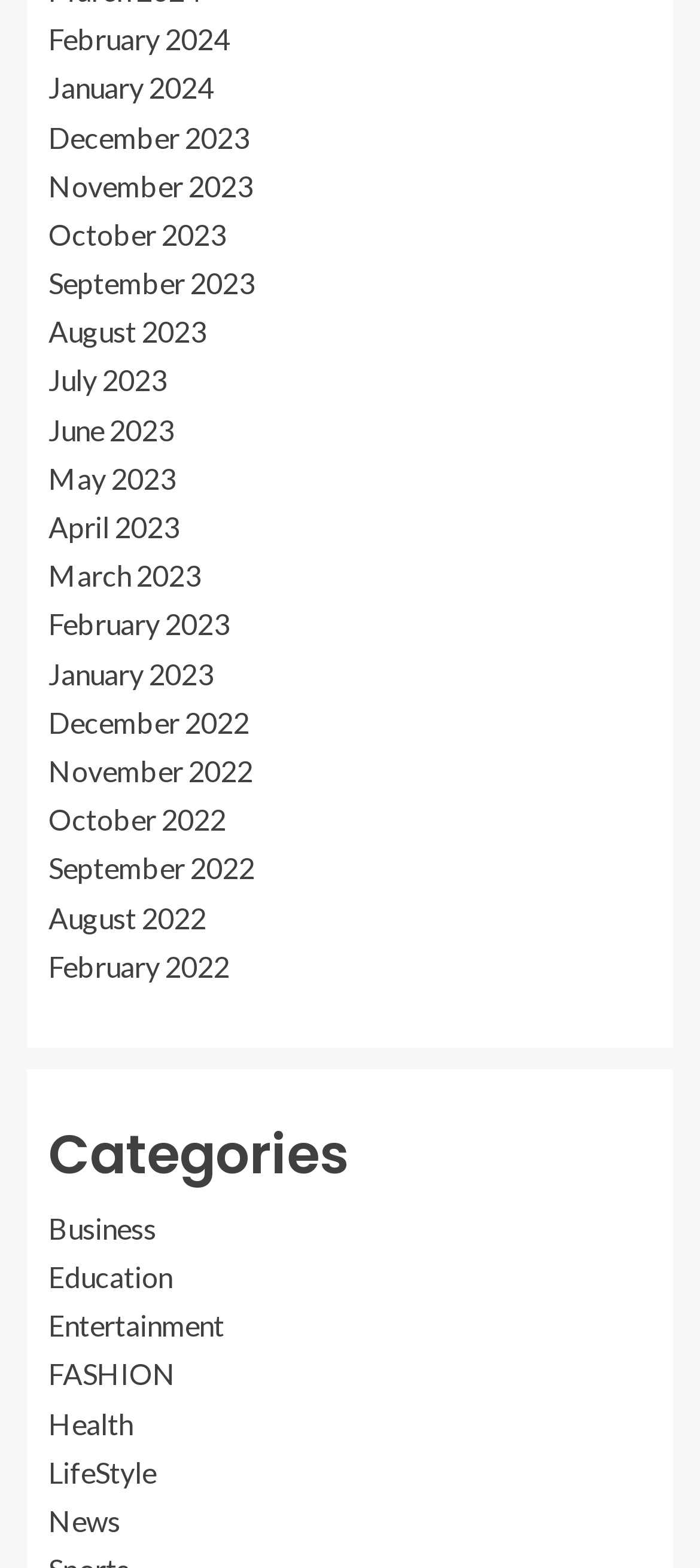Indicate the bounding box coordinates of the element that must be clicked to execute the instruction: "Read news". The coordinates should be given as four float numbers between 0 and 1, i.e., [left, top, right, bottom].

[0.069, 0.959, 0.172, 0.981]